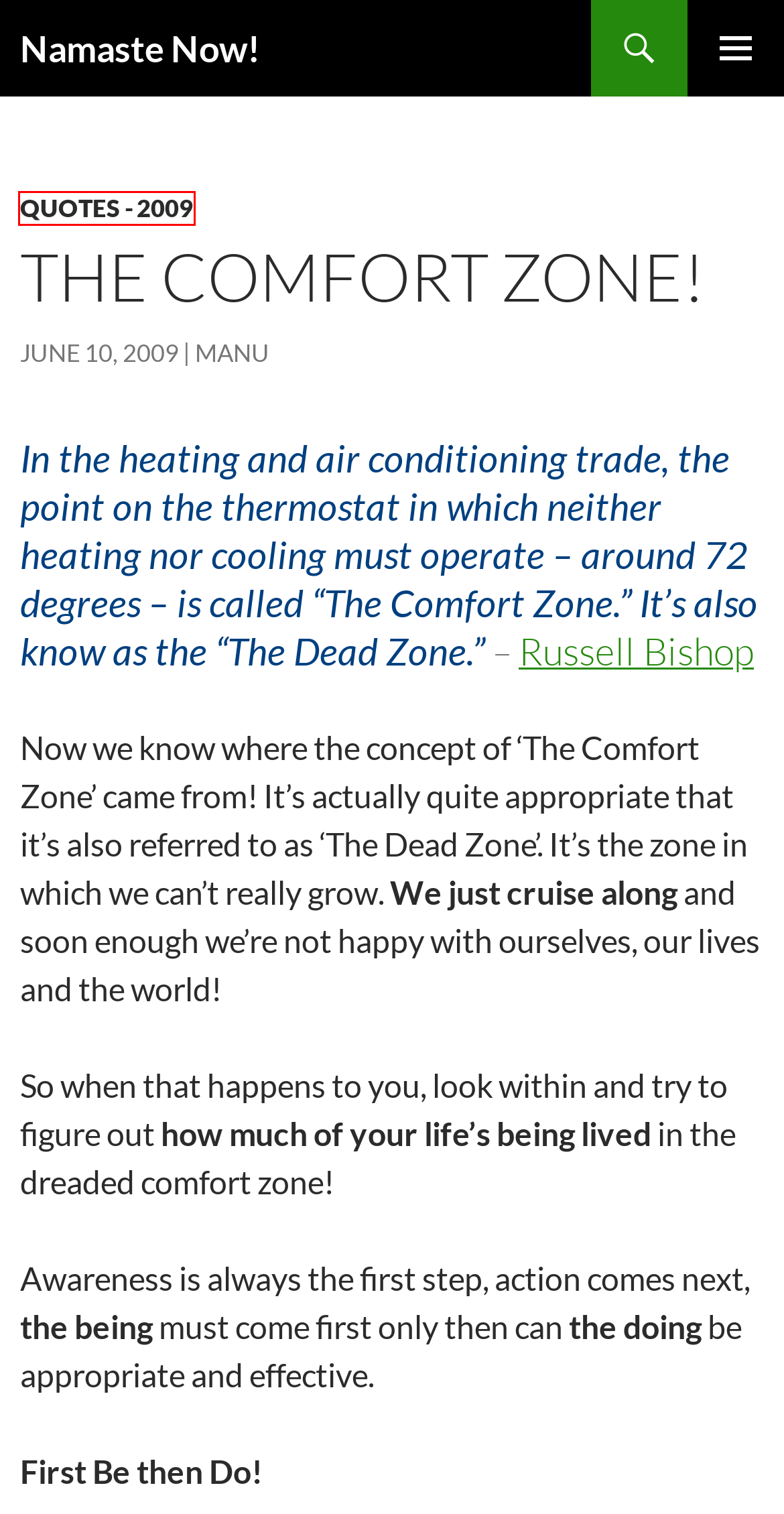After examining the screenshot of a webpage with a red bounding box, choose the most accurate webpage description that corresponds to the new page after clicking the element inside the red box. Here are the candidates:
A. About/Privacy | Namaste Now!
B. thinking | Namaste Now!
C. Namaste Now! | awaken your soul
D. happiness | Namaste Now!
E. Blog Tool, Publishing Platform, and CMS – WordPress.org
F. daily quote | Namaste Now!
G. The First Relationship | Namaste Now!
H. Quotes – 2009 | Namaste Now!

H